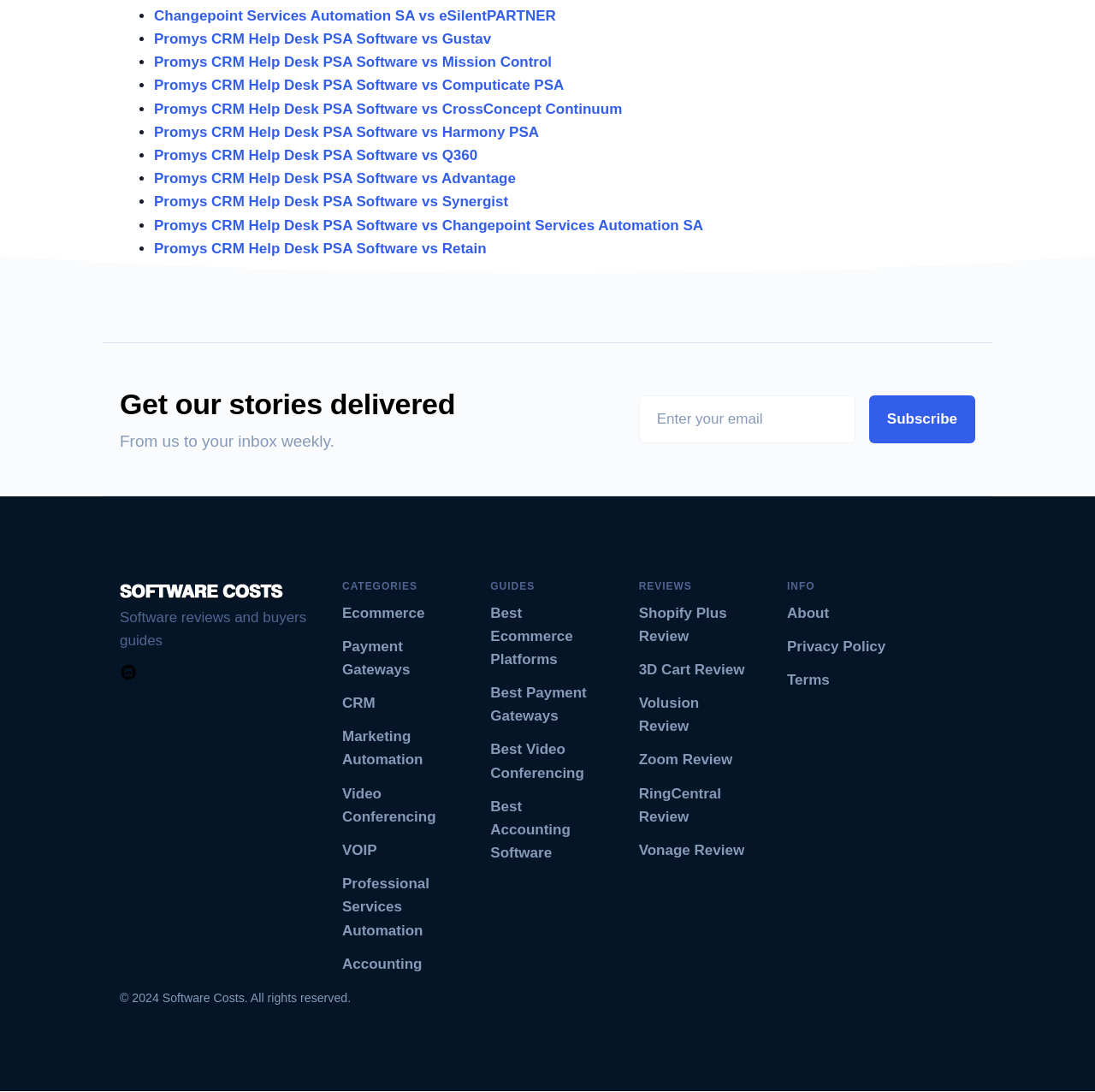Using a single word or phrase, answer the following question: 
What is the purpose of the 'REVIEWS' section?

Software reviews